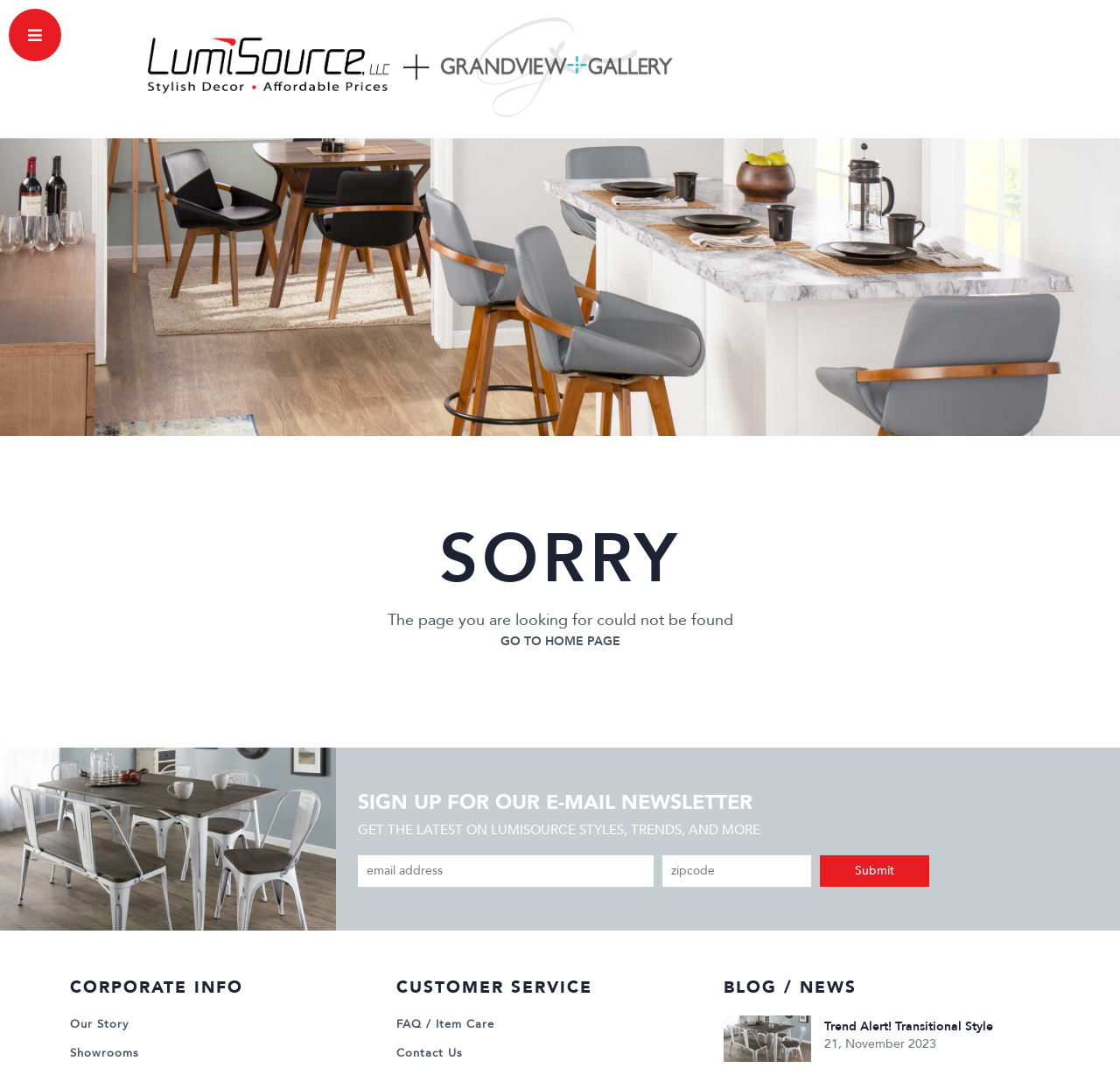Please pinpoint the bounding box coordinates for the region I should click to adhere to this instruction: "Click the Submit button".

[0.732, 0.801, 0.829, 0.83]